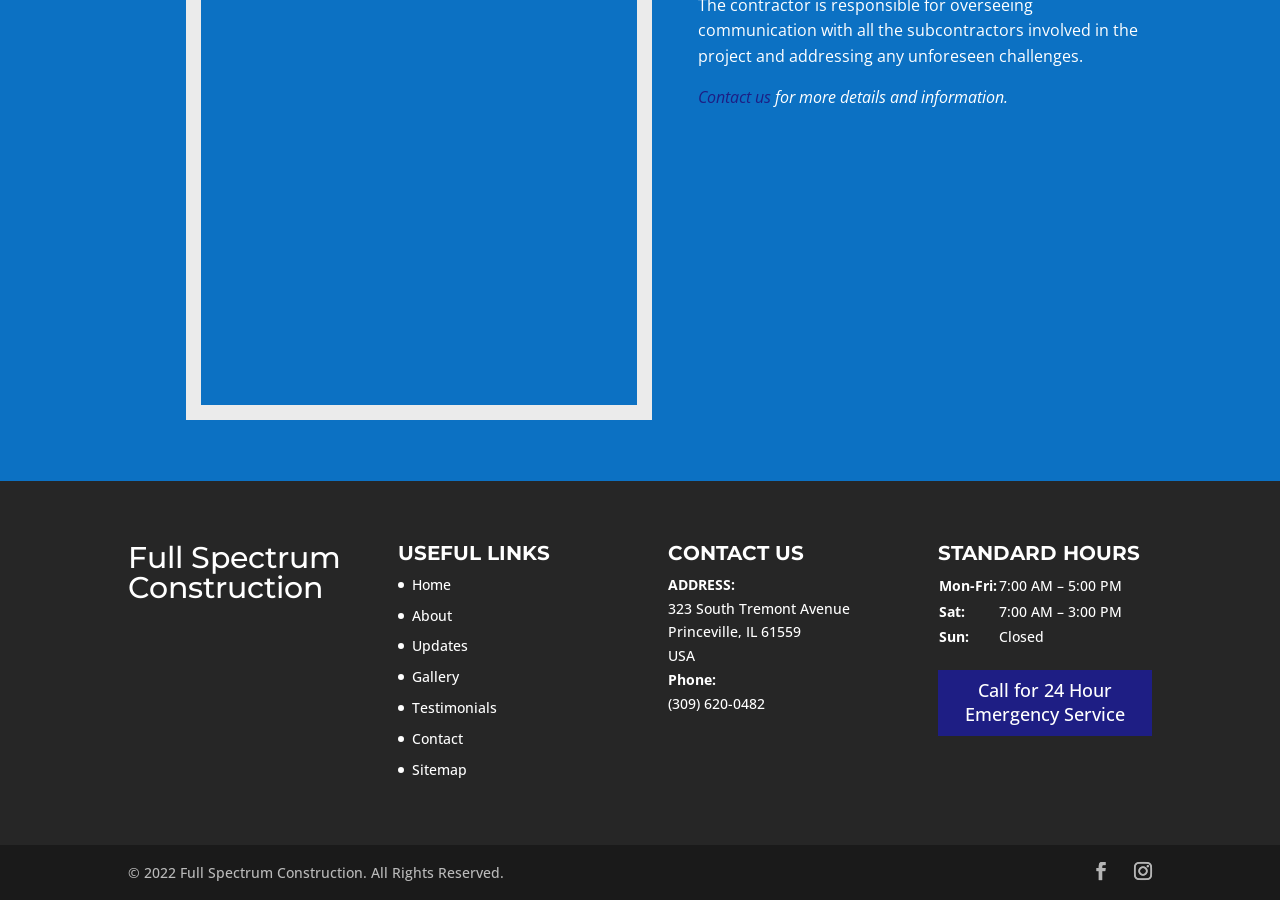Please specify the bounding box coordinates of the clickable section necessary to execute the following command: "Read the article about STC Secretariat Discusses Political Landscape and Restructuring of LLEB in Districts of the South".

None